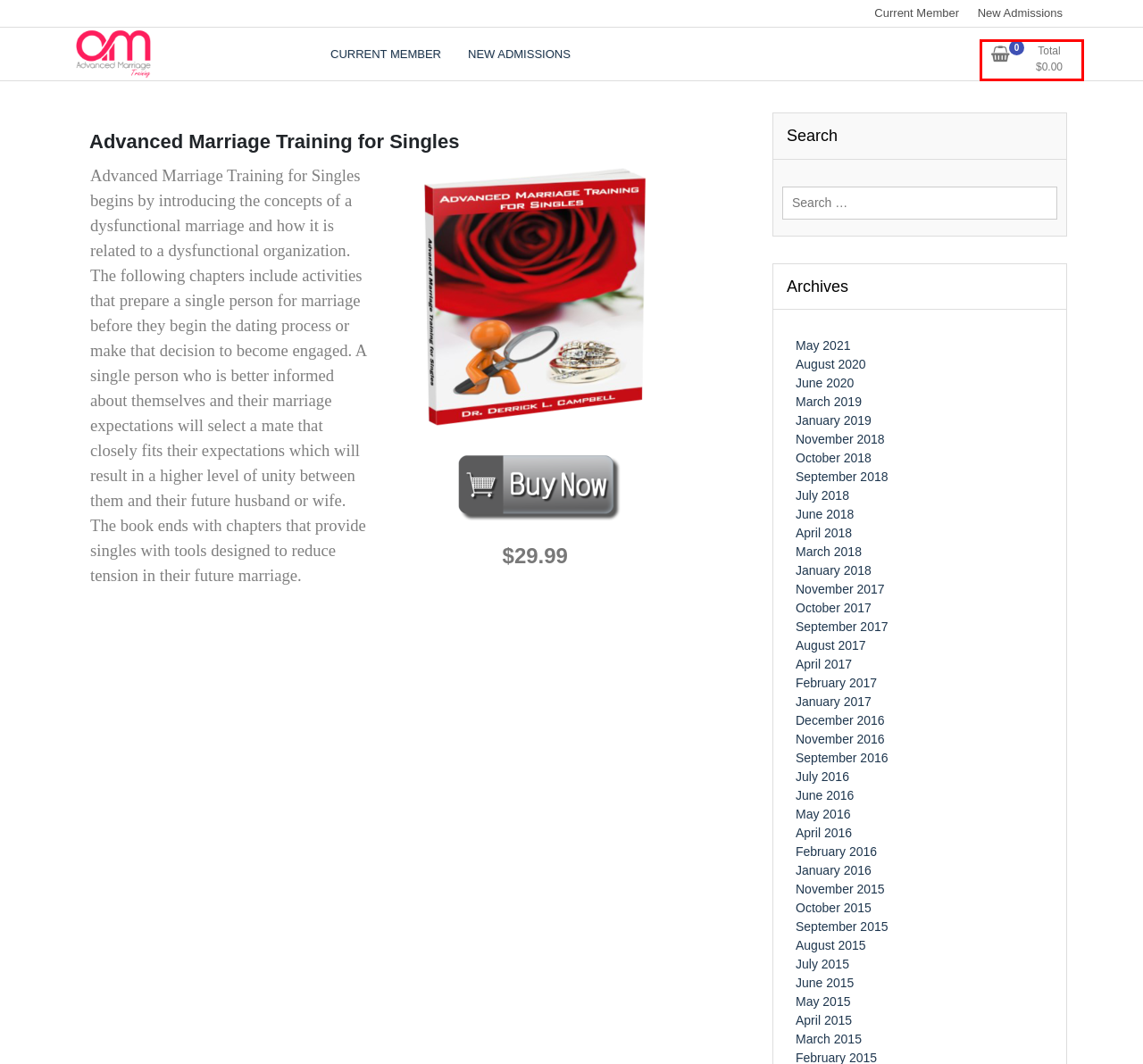Take a look at the provided webpage screenshot featuring a red bounding box around an element. Select the most appropriate webpage description for the page that loads after clicking on the element inside the red bounding box. Here are the candidates:
A. March 2019 – Advanced Marriage Training
B. November 2018 – Advanced Marriage Training
C. November 2015 – Advanced Marriage Training
D. February 2016 – Advanced Marriage Training
E. April 2016 – Advanced Marriage Training
F. April 2017 – Advanced Marriage Training
G. December 2016 – Advanced Marriage Training
H. Cart – Advanced Marriage Training

H